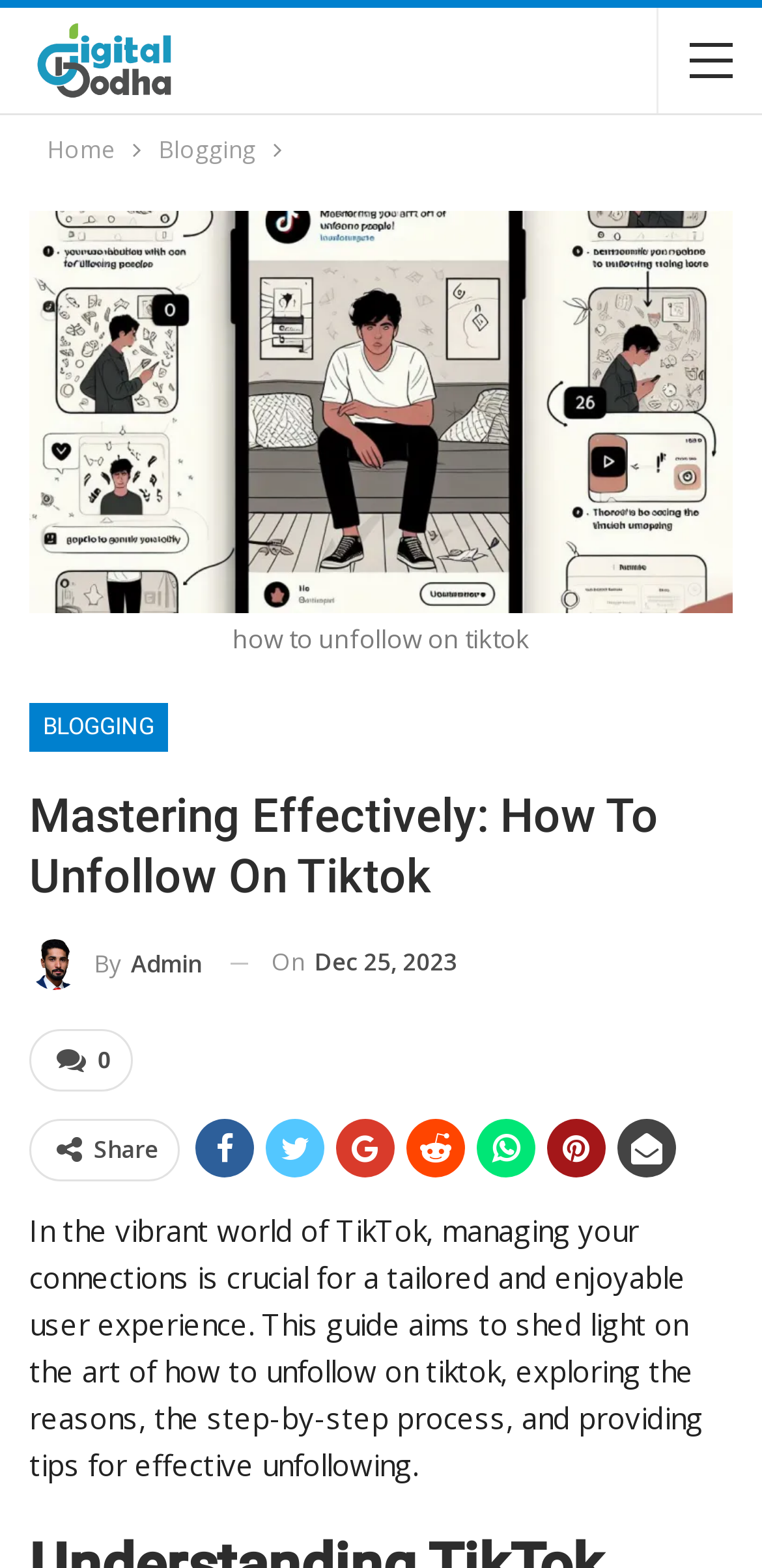How many social media sharing icons are there?
Give a detailed and exhaustive answer to the question.

There are 7 social media sharing icons located at the bottom of the webpage, with bounding boxes ranging from [0.256, 0.713, 0.333, 0.751] to [0.81, 0.713, 0.887, 0.751]. These icons are represented by Unicode characters.